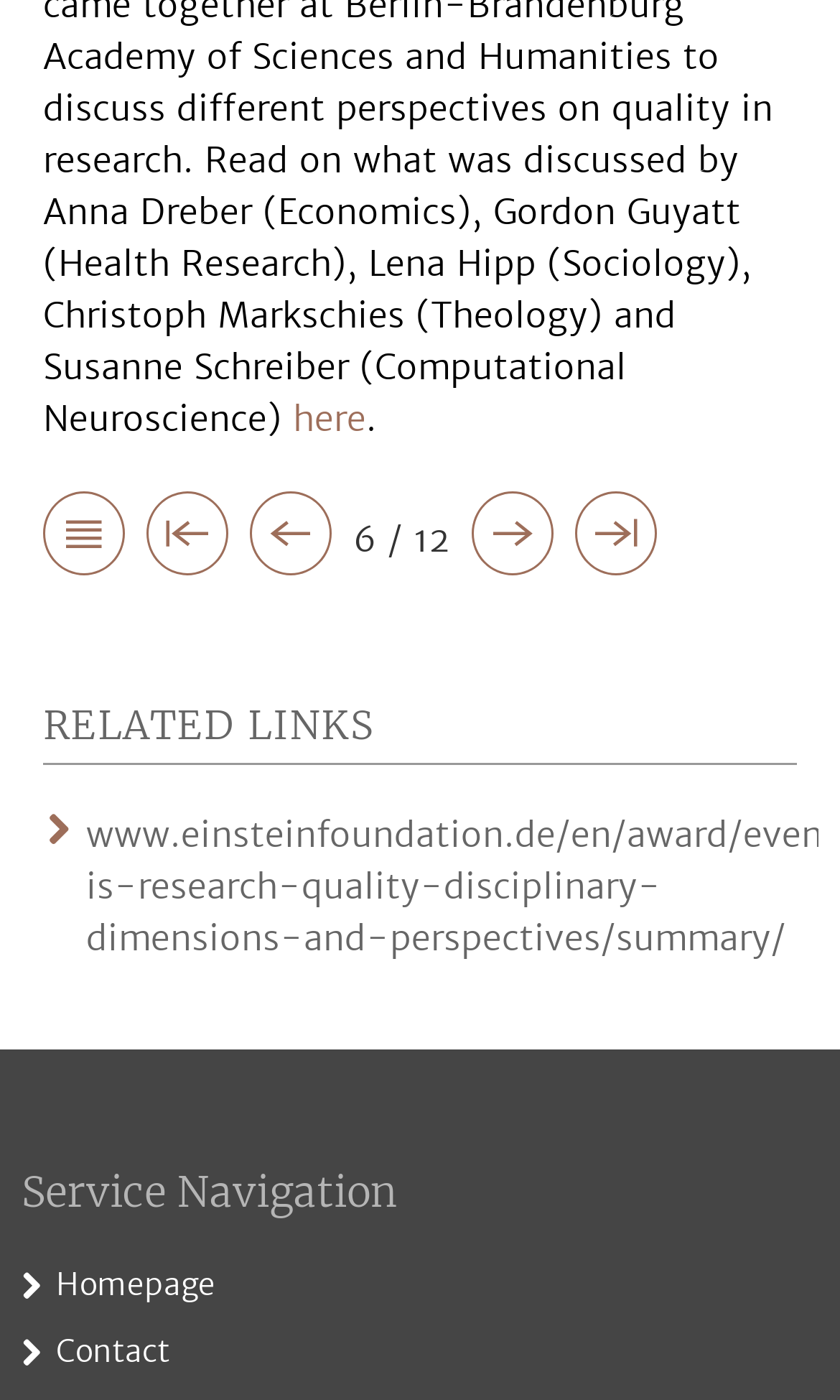From the details in the image, provide a thorough response to the question: What is the section title above the links?

I found the section title by looking at the heading element 'RELATED LINKS' which is located above the links.